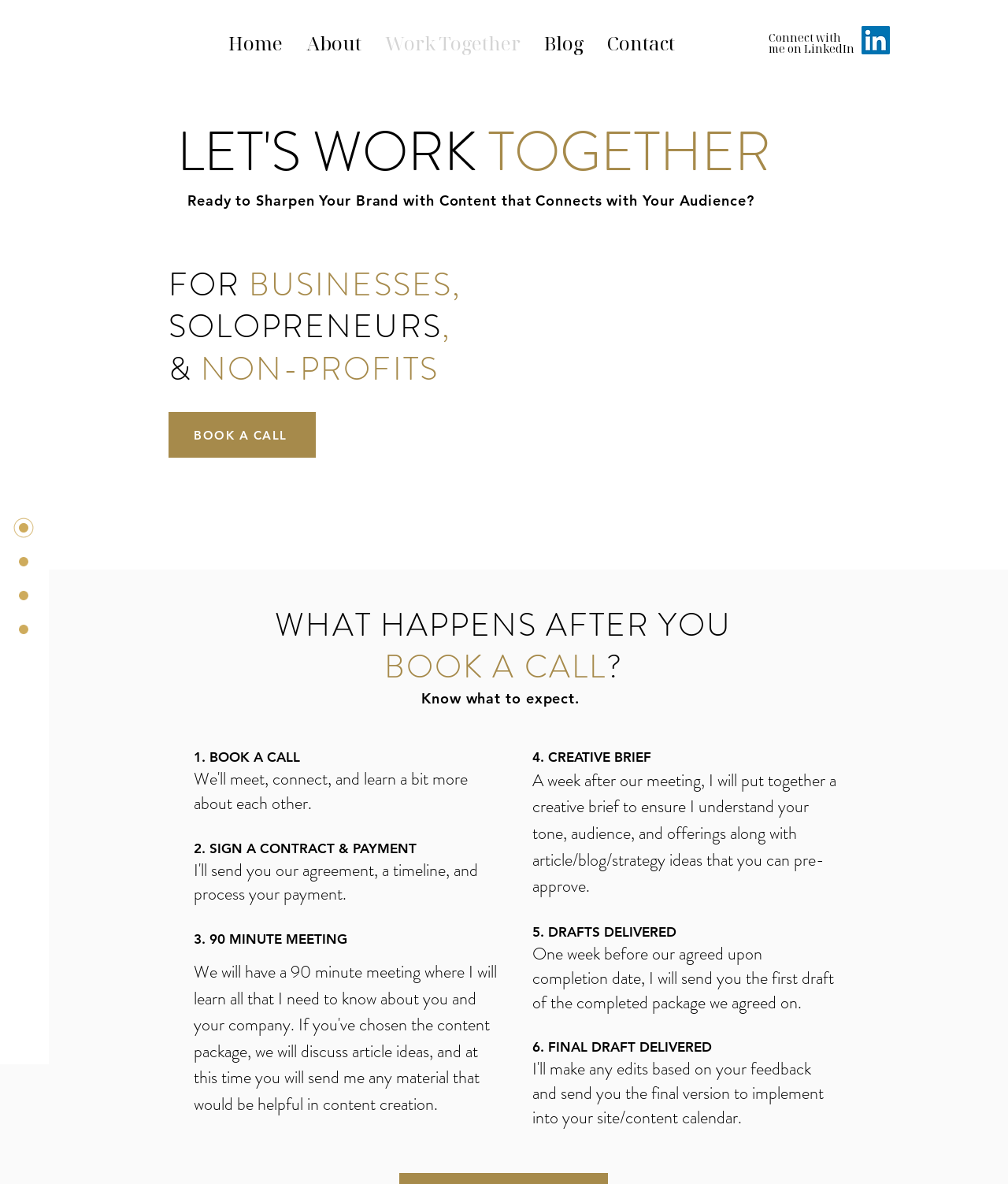Please locate the bounding box coordinates of the region I need to click to follow this instruction: "Explore the 'Find War Dead' page".

None